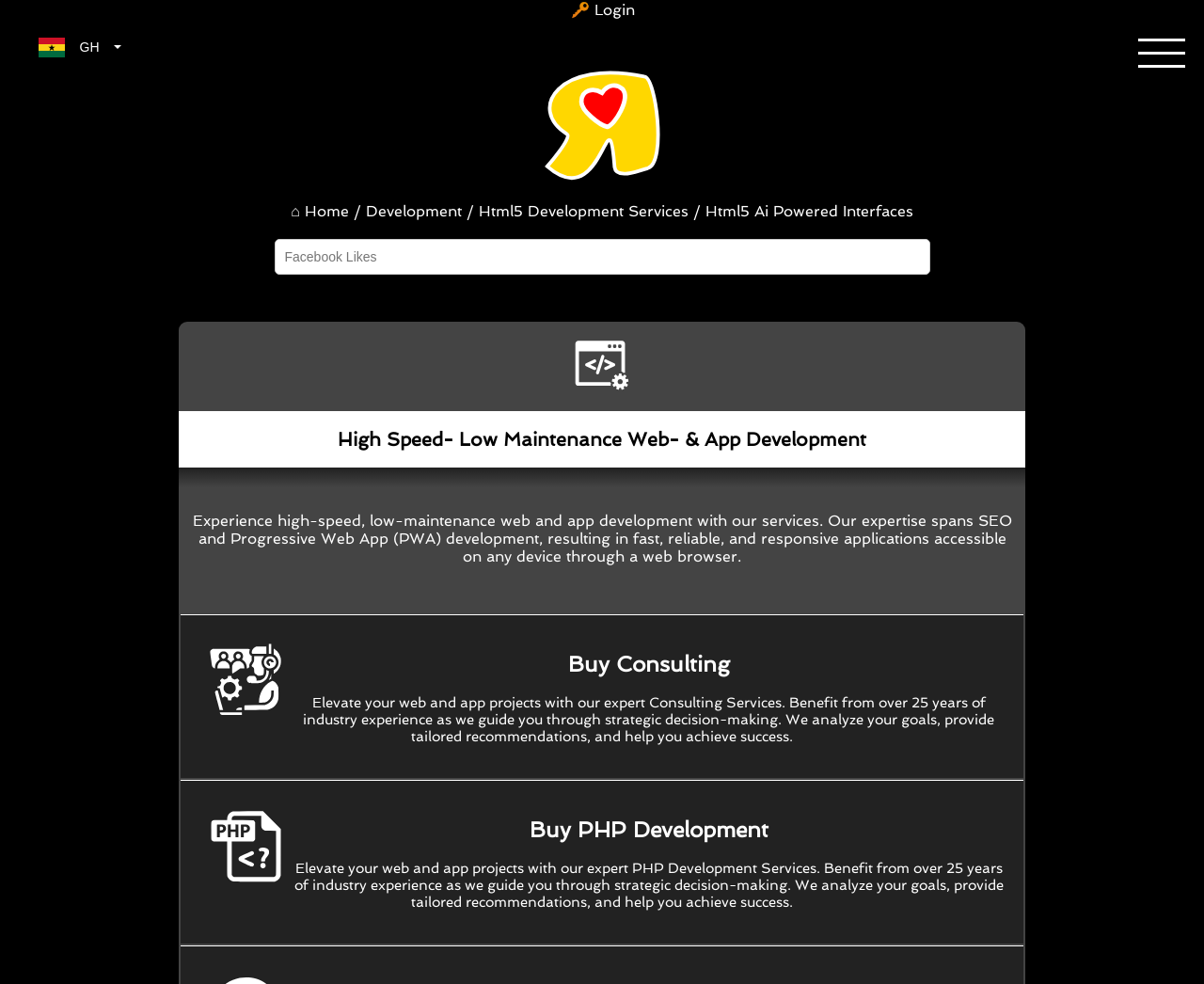Determine and generate the text content of the webpage's headline.

High Speed- Low Maintenance Web- & App Development